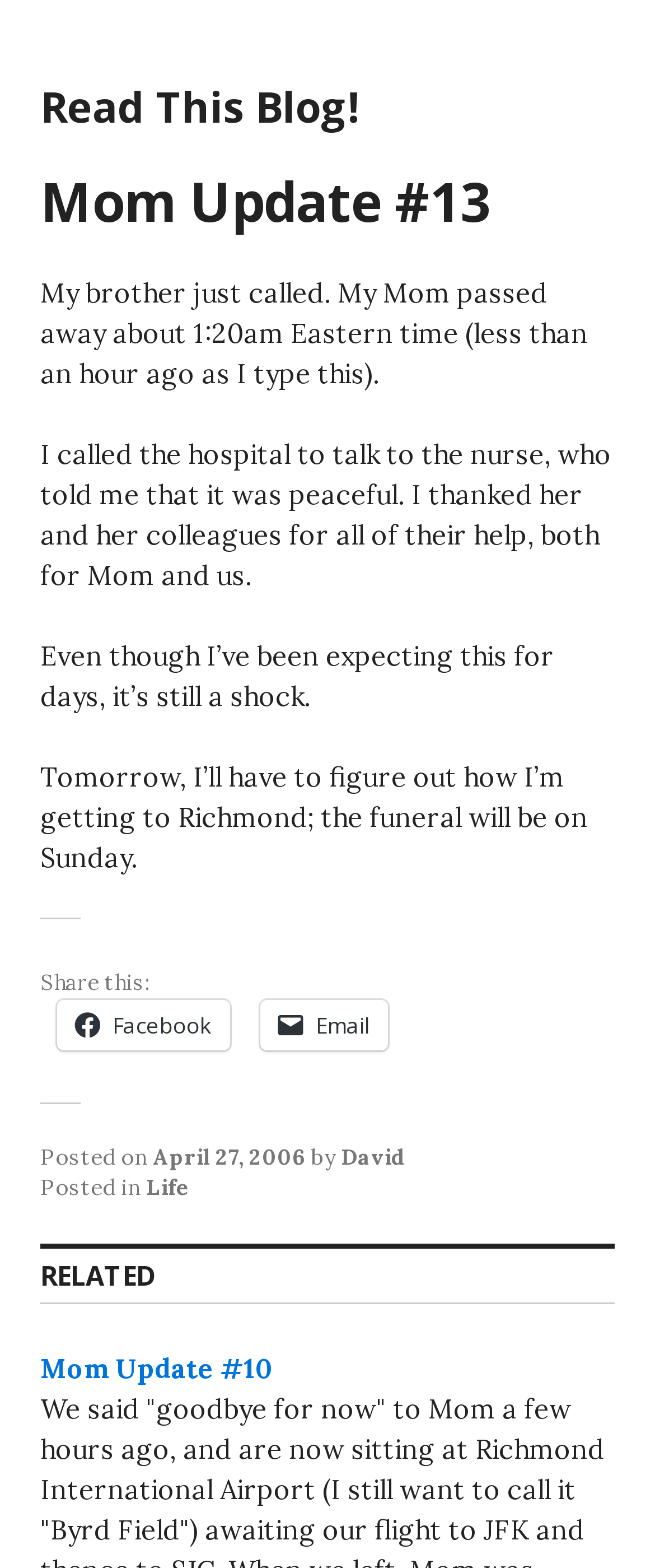Please use the details from the image to answer the following question comprehensively:
What is the date of this blog post?

I found the date by looking at the footer section of the webpage, where it says 'Posted on April 27, 2006'.